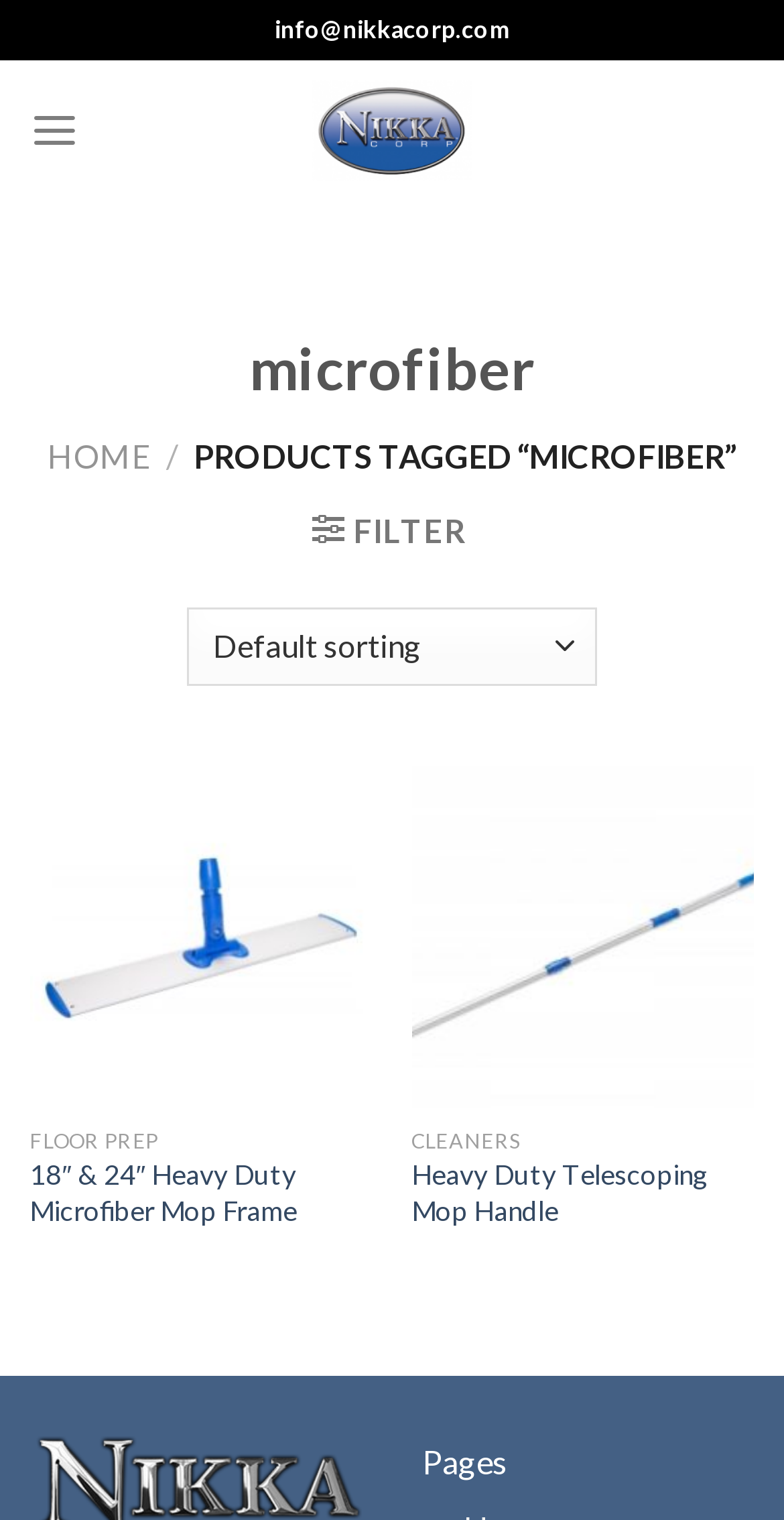Use a single word or phrase to answer the following:
What is the category of products tagged 'microfiber'?

FLOOR PREP, CLEANERS